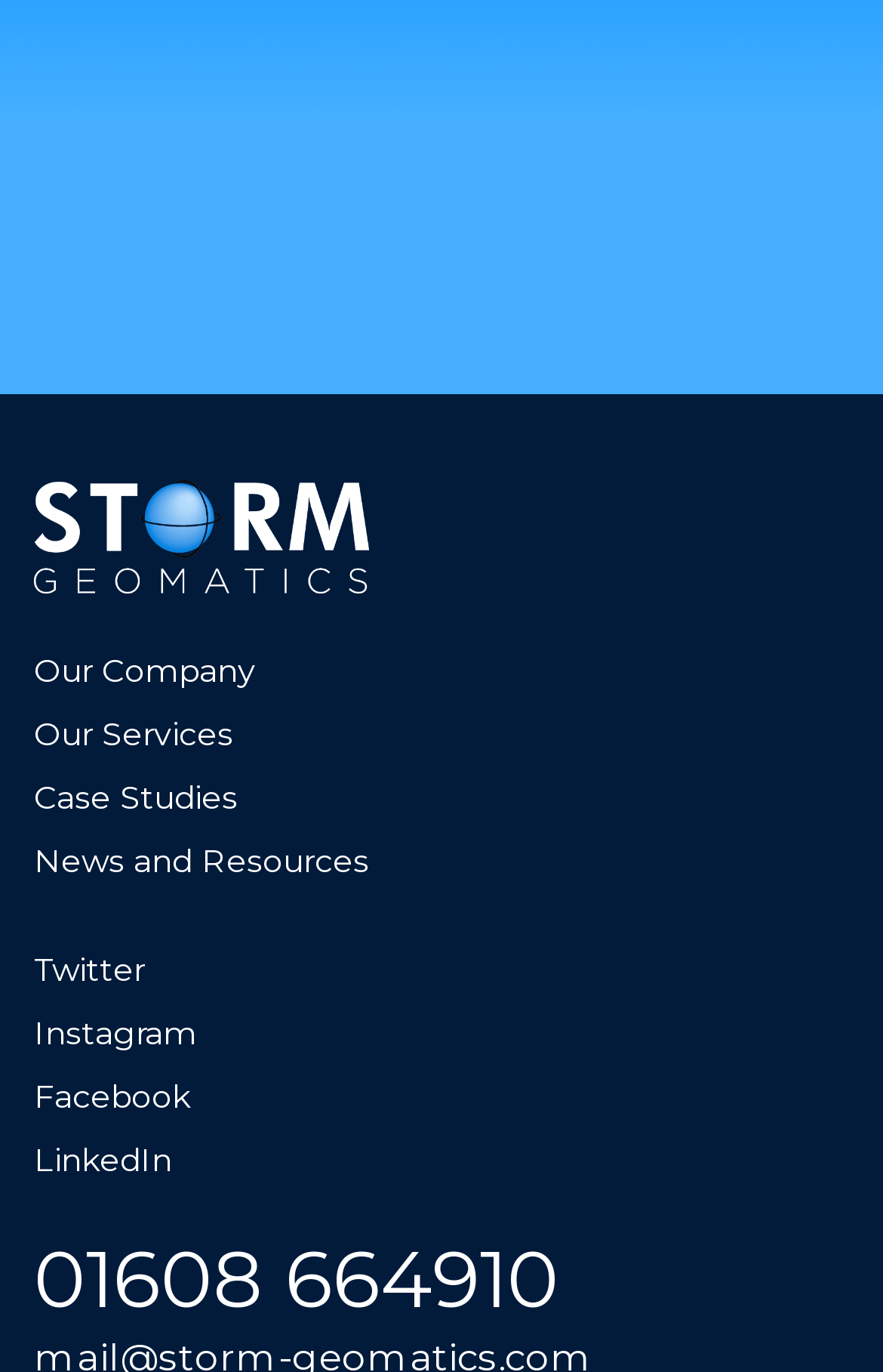Identify the bounding box coordinates for the region to click in order to carry out this instruction: "Check news and resources". Provide the coordinates using four float numbers between 0 and 1, formatted as [left, top, right, bottom].

[0.038, 0.612, 0.418, 0.642]